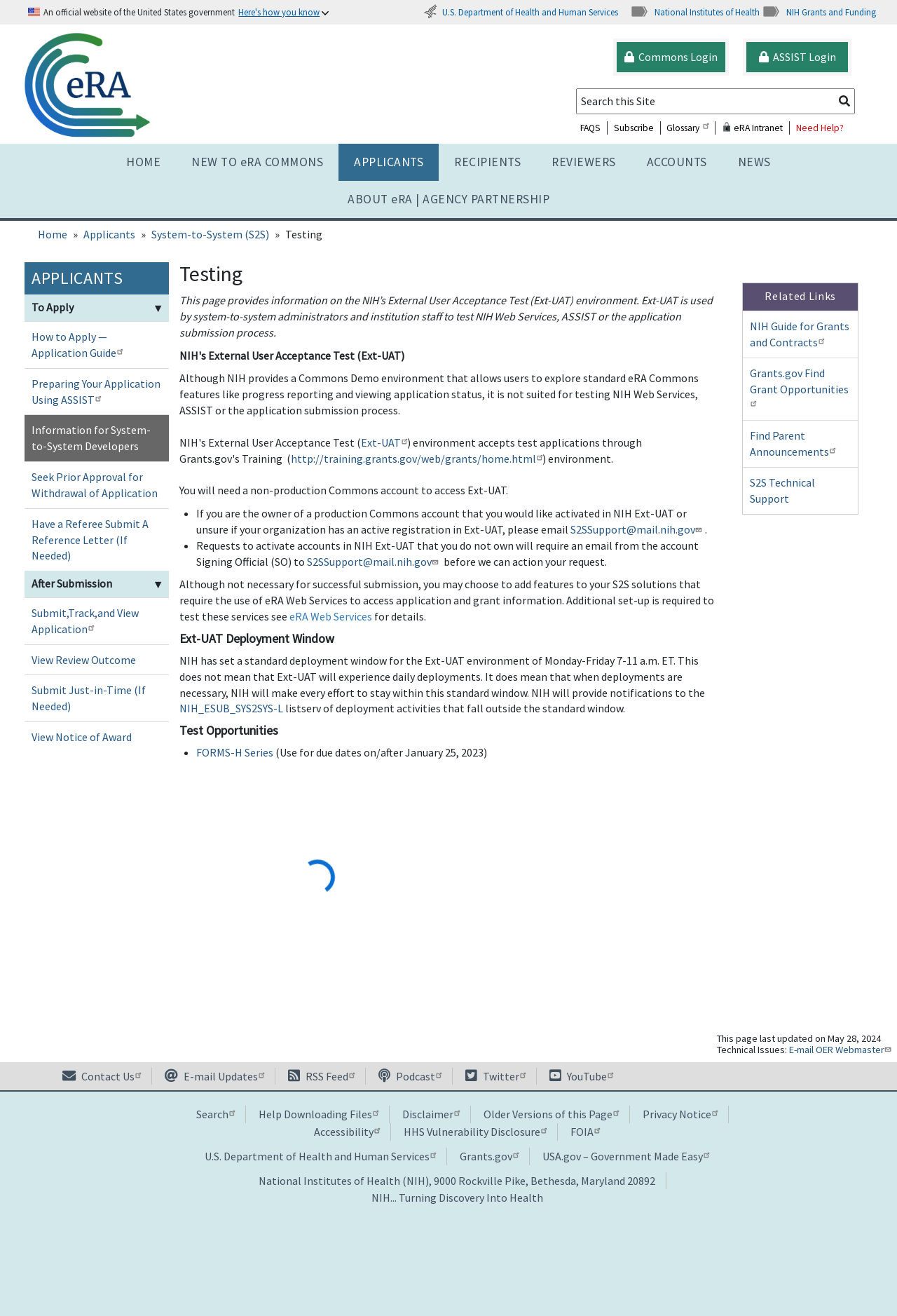Provide the bounding box coordinates of the area you need to click to execute the following instruction: "Click the 'eRA Intranet' link".

[0.805, 0.092, 0.873, 0.102]